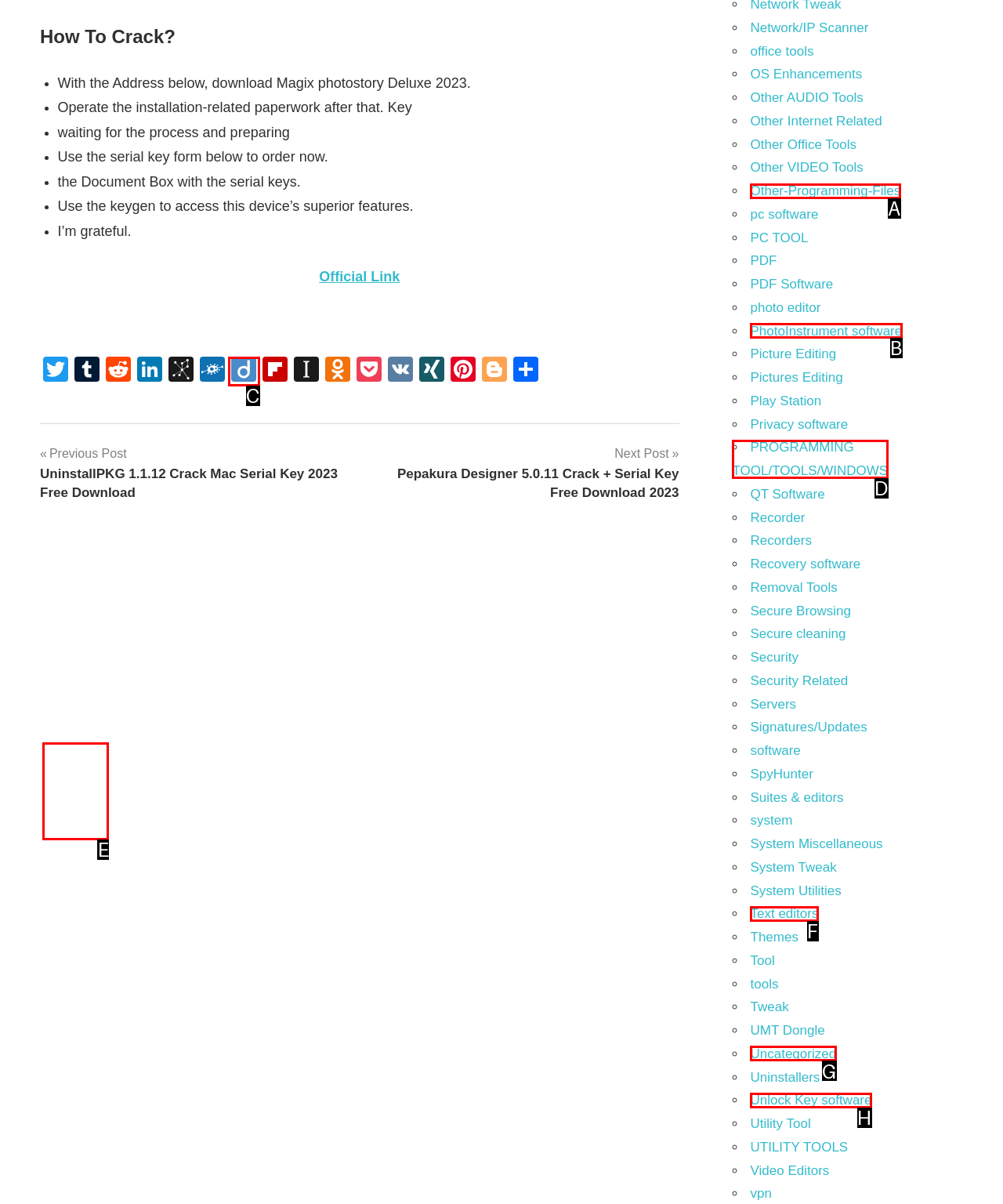Tell me the letter of the option that corresponds to the description: Download MAGIX Photostory Deluxe 2020
Answer using the letter from the given choices directly.

E